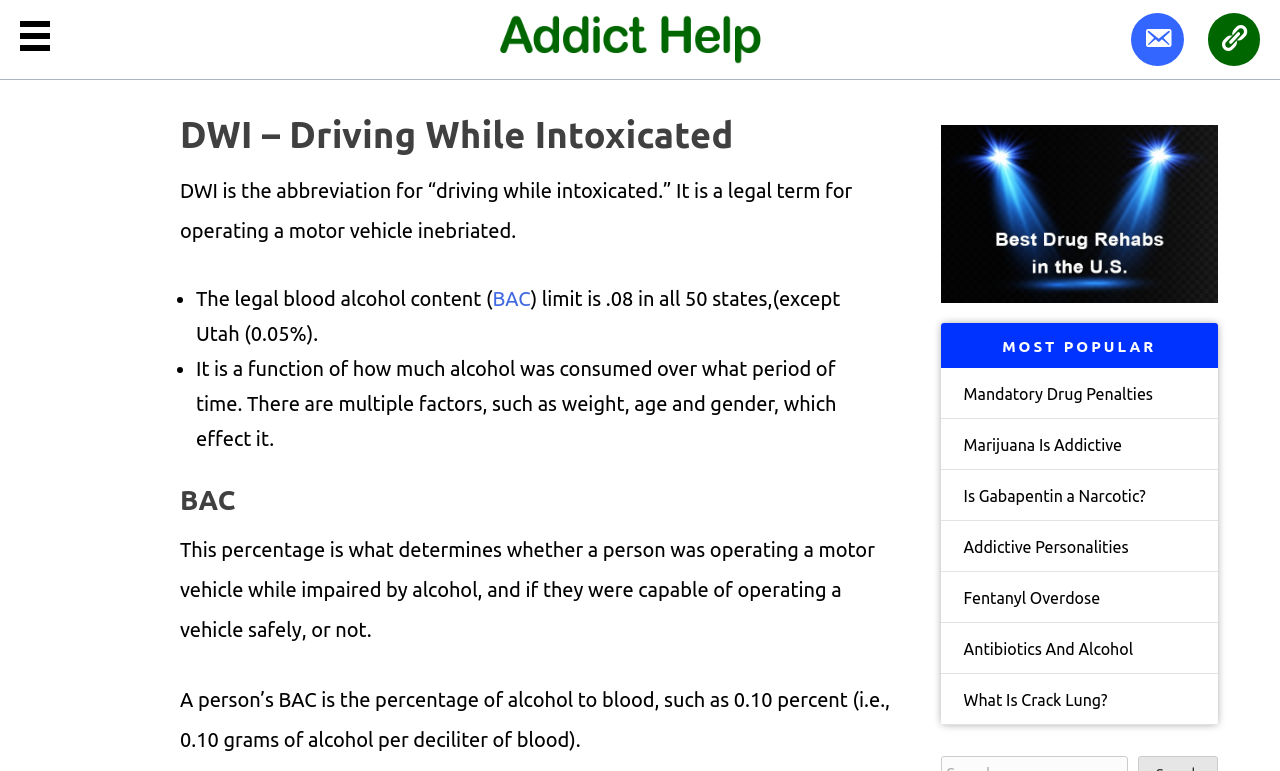Pinpoint the bounding box coordinates of the area that must be clicked to complete this instruction: "Read more about 'BAC'".

[0.385, 0.372, 0.415, 0.402]